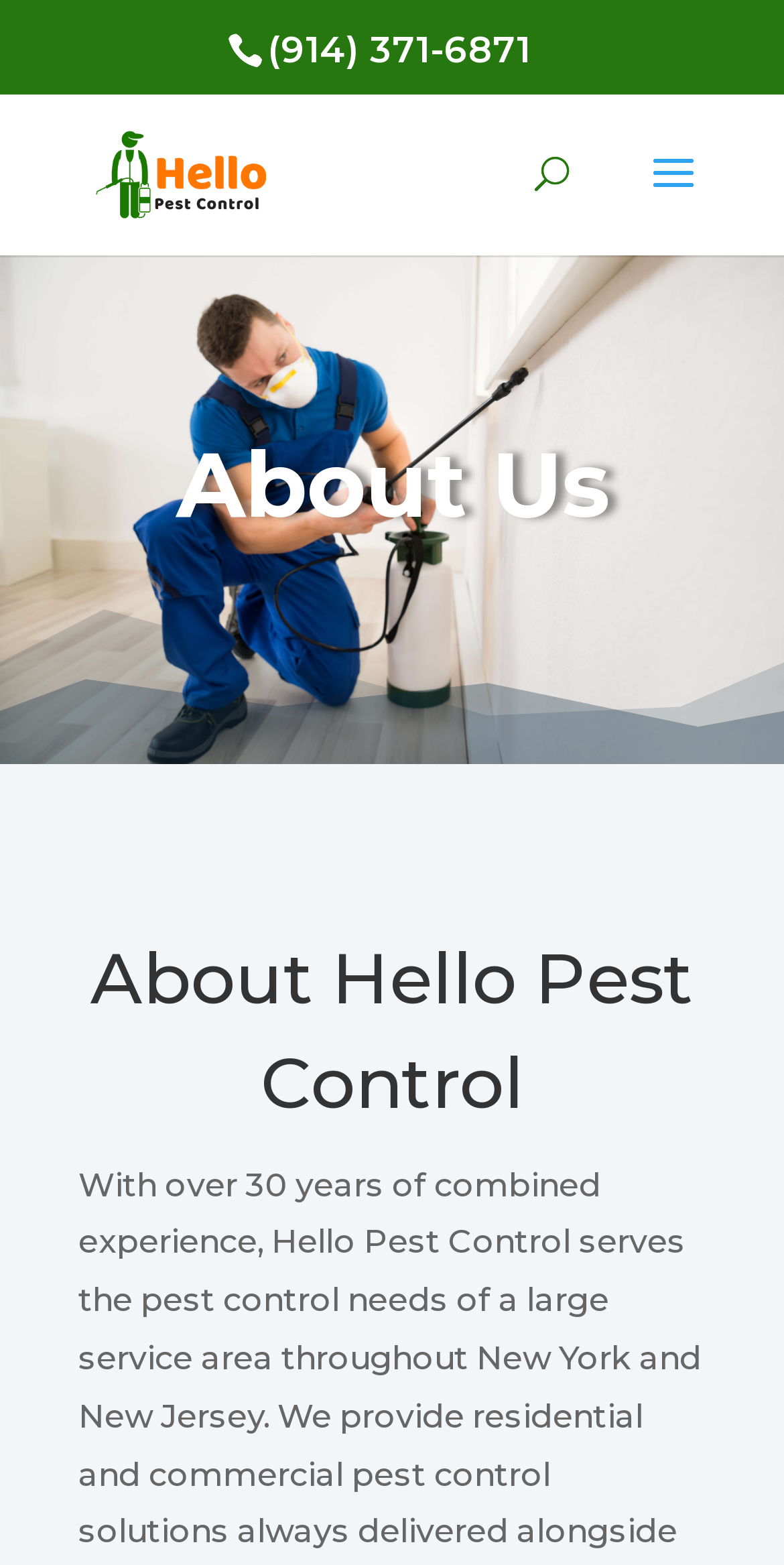Locate the bounding box for the described UI element: "name="s" placeholder="Search …" title="Search for:"". Ensure the coordinates are four float numbers between 0 and 1, formatted as [left, top, right, bottom].

[0.463, 0.06, 0.823, 0.062]